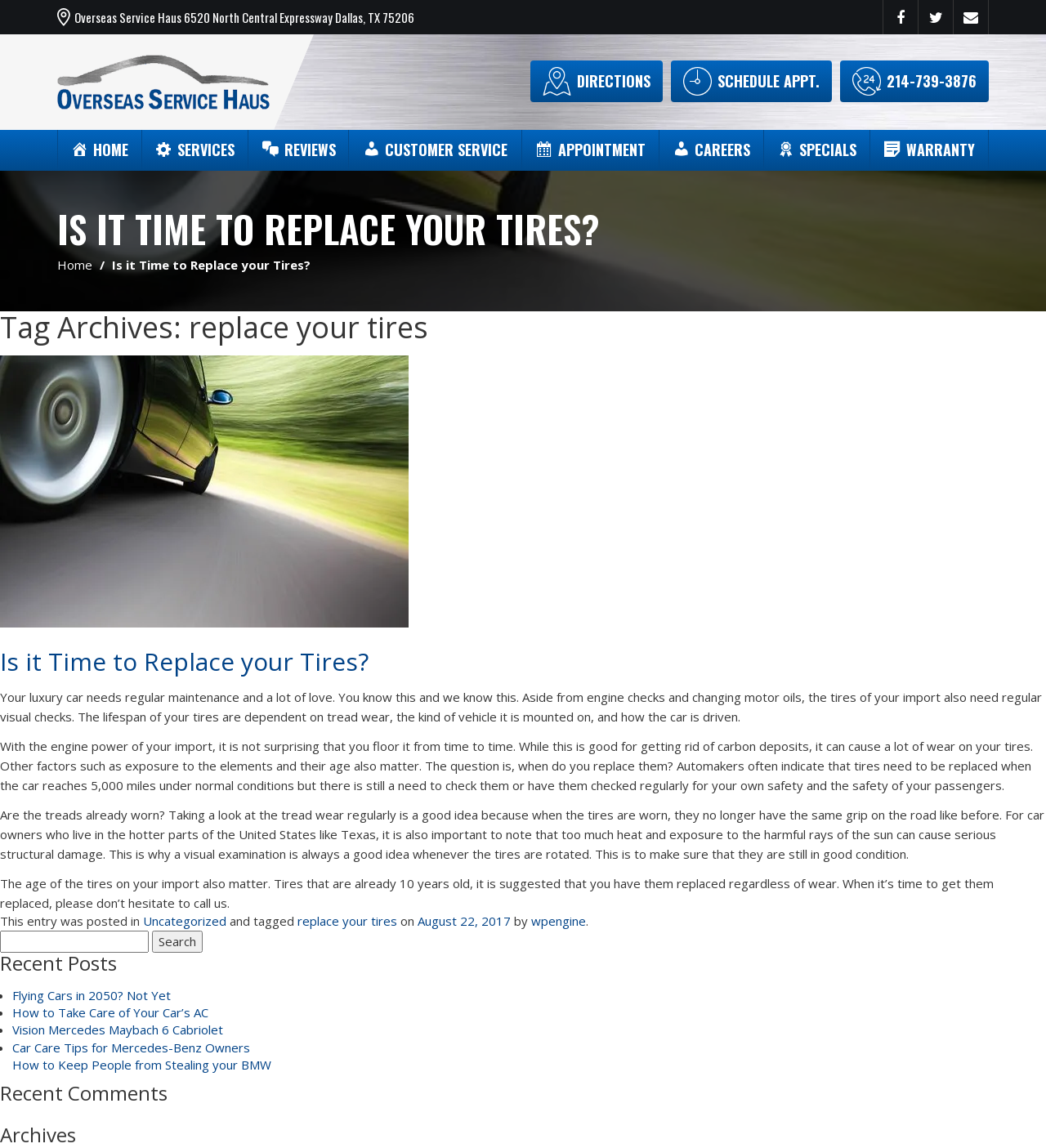Please locate the bounding box coordinates of the region I need to click to follow this instruction: "Search for something".

[0.0, 0.81, 0.142, 0.83]